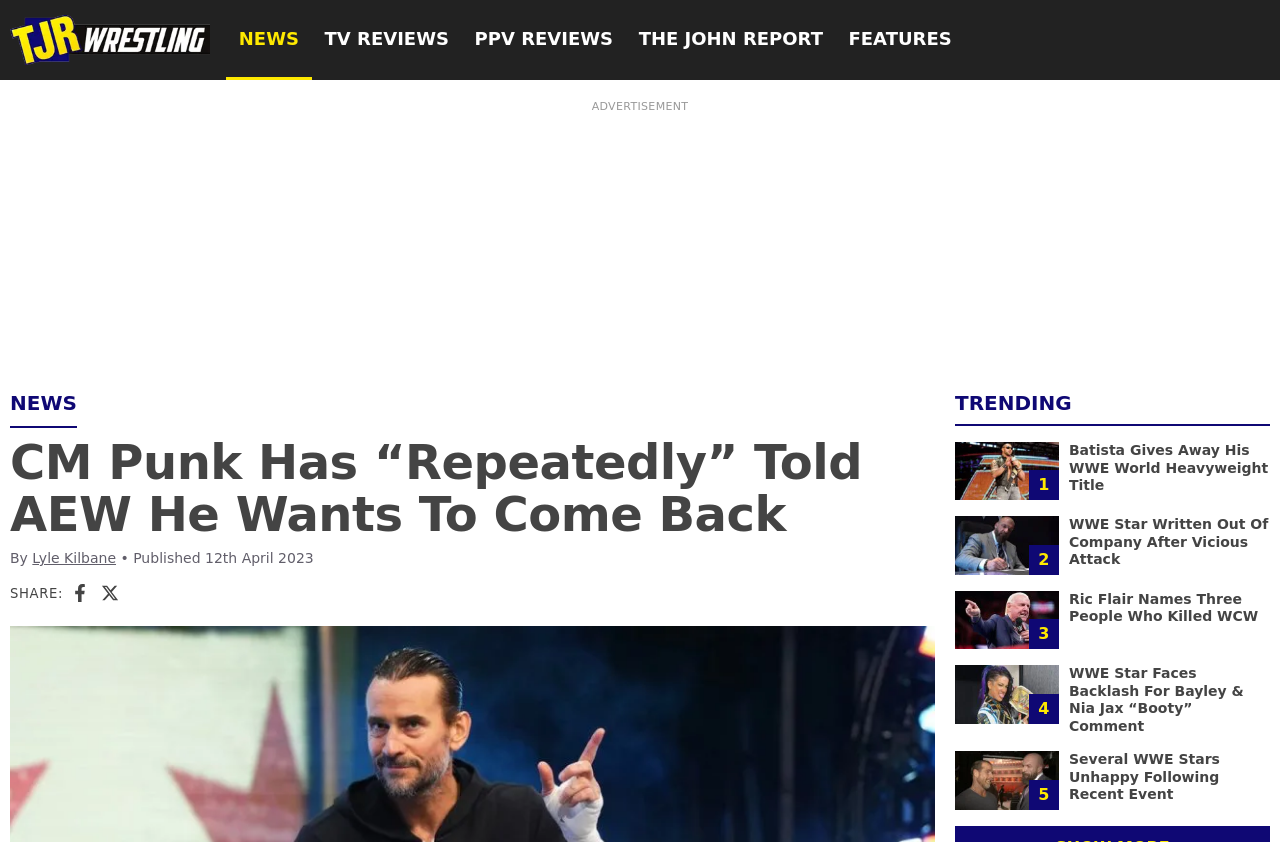Please identify the bounding box coordinates of the area I need to click to accomplish the following instruction: "Read the article about Batista giving away his WWE World Heavyweight Title".

[0.835, 0.525, 0.991, 0.586]